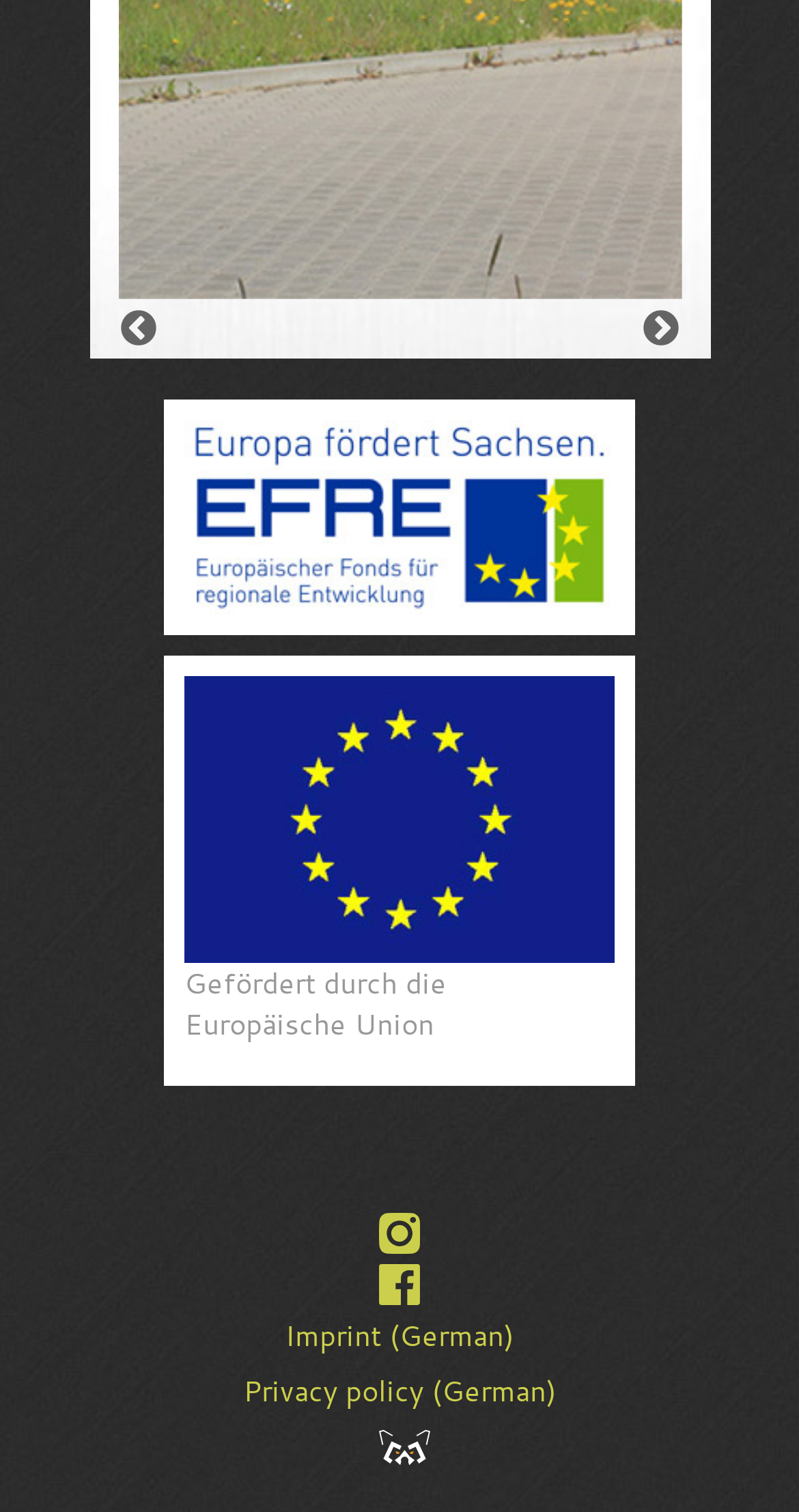Use a single word or phrase to respond to the question:
Are there any buttons on the webpage?

Yes